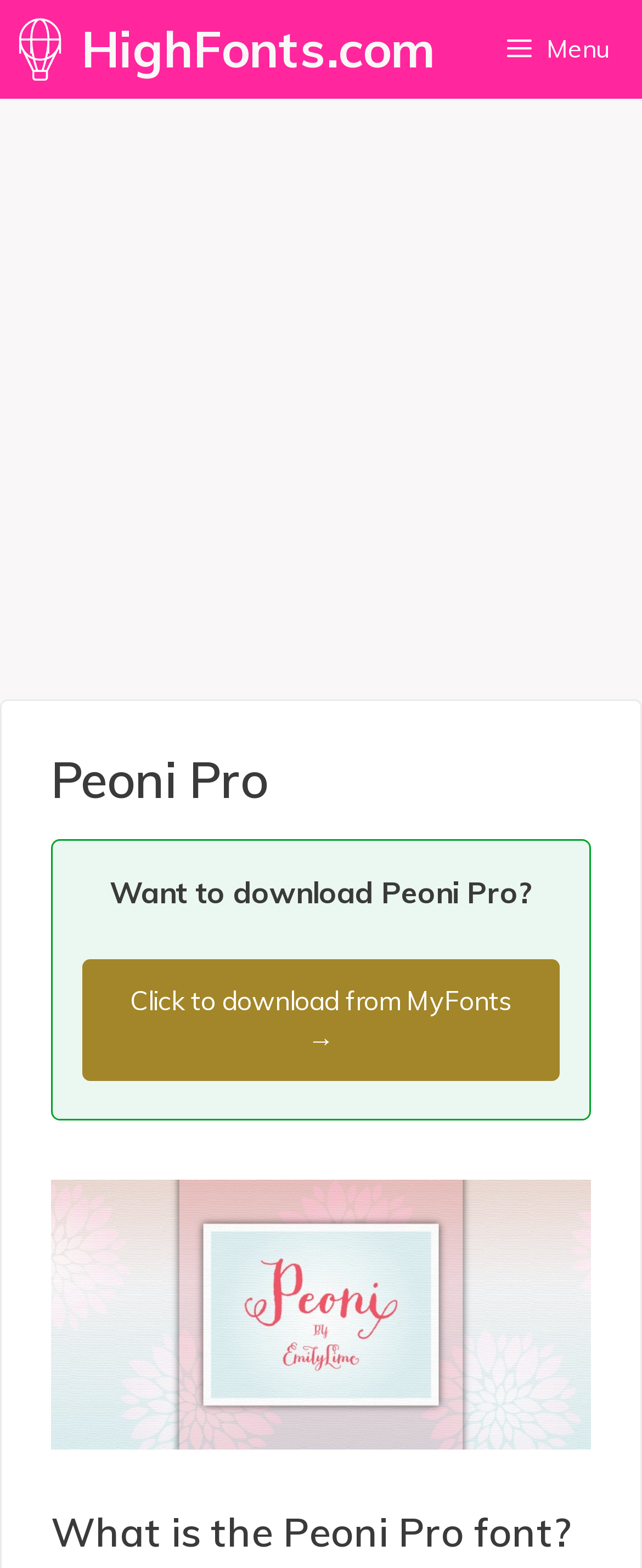Detail the webpage's structure and highlights in your description.

The webpage is about the Peoni Pro font, designed by Emily Conners in 2012. At the top, there is a primary navigation bar that spans the entire width of the page, containing two links to HighFonts.com, with the website's logo as an image on the left side. On the right side of the navigation bar, there is a menu button with an icon.

Below the navigation bar, there is a large advertisement iframe that takes up most of the page's width. Within the iframe, there is a header section with a heading that reads "Peoni Pro". Below the header, there is a paragraph of text that asks if the user wants to download the Peoni Pro font, followed by a link to download the font from MyFonts. Further down, there is another heading that asks "What is the Peoni Pro font?"